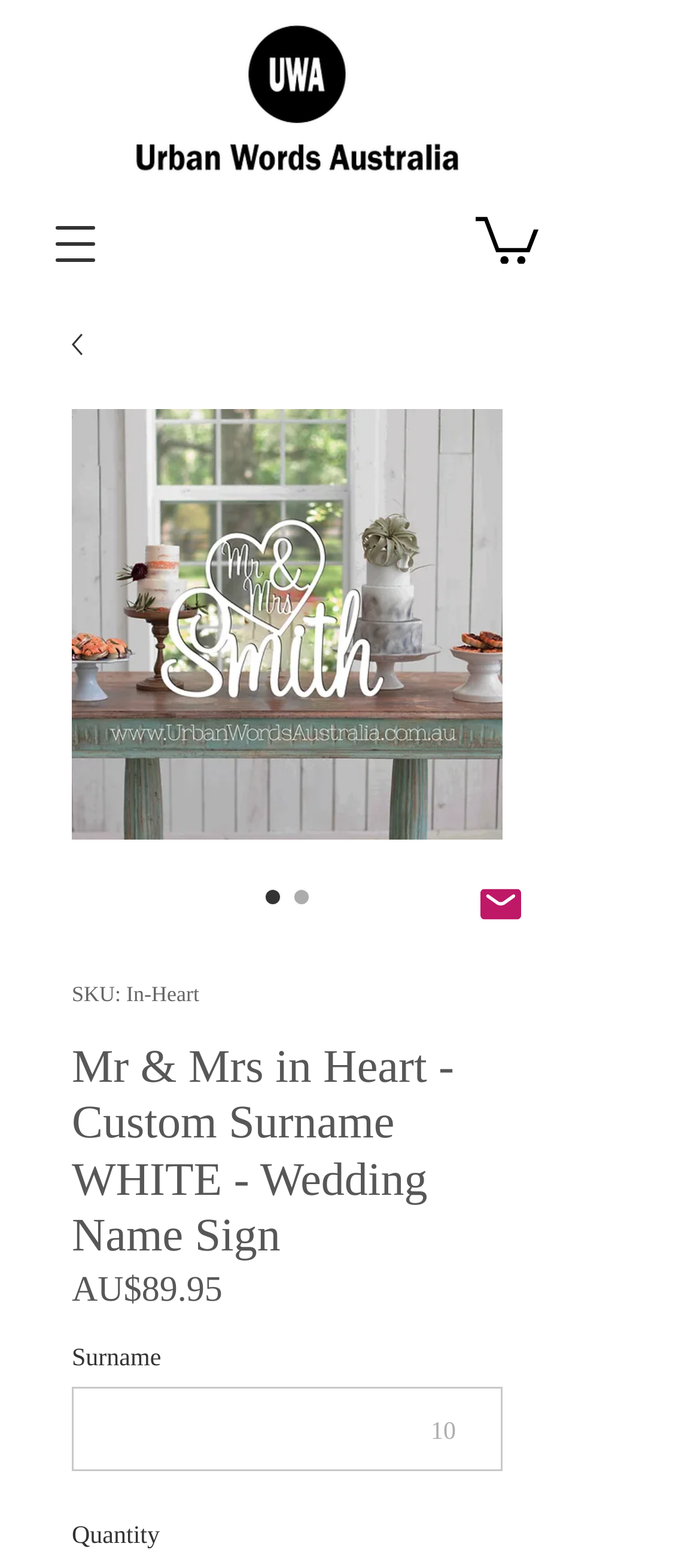Identify the bounding box coordinates for the UI element described by the following text: "parent_node: 10". Provide the coordinates as four float numbers between 0 and 1, in the format [left, top, right, bottom].

[0.103, 0.884, 0.718, 0.938]